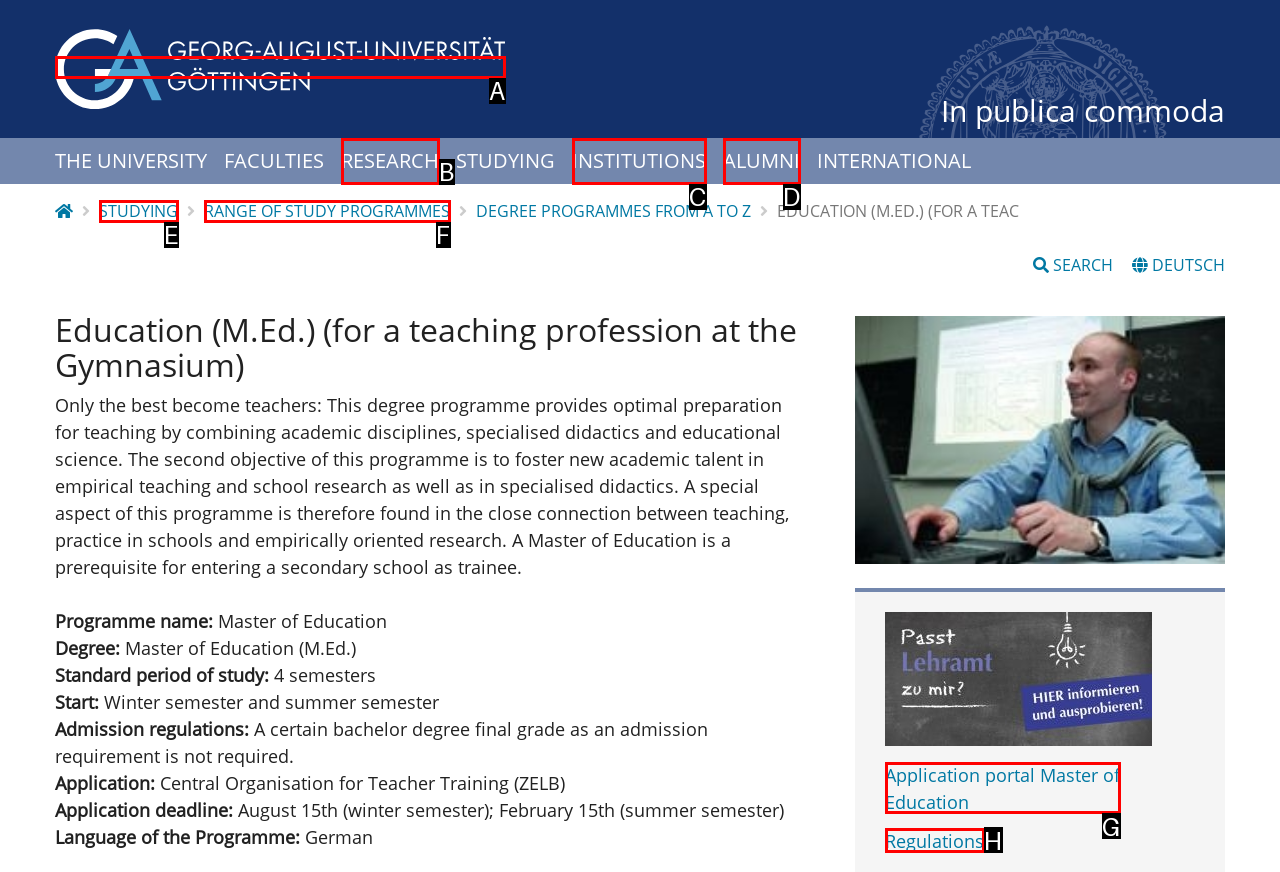Pick the option that corresponds to: Application portal Master of Education
Provide the letter of the correct choice.

G